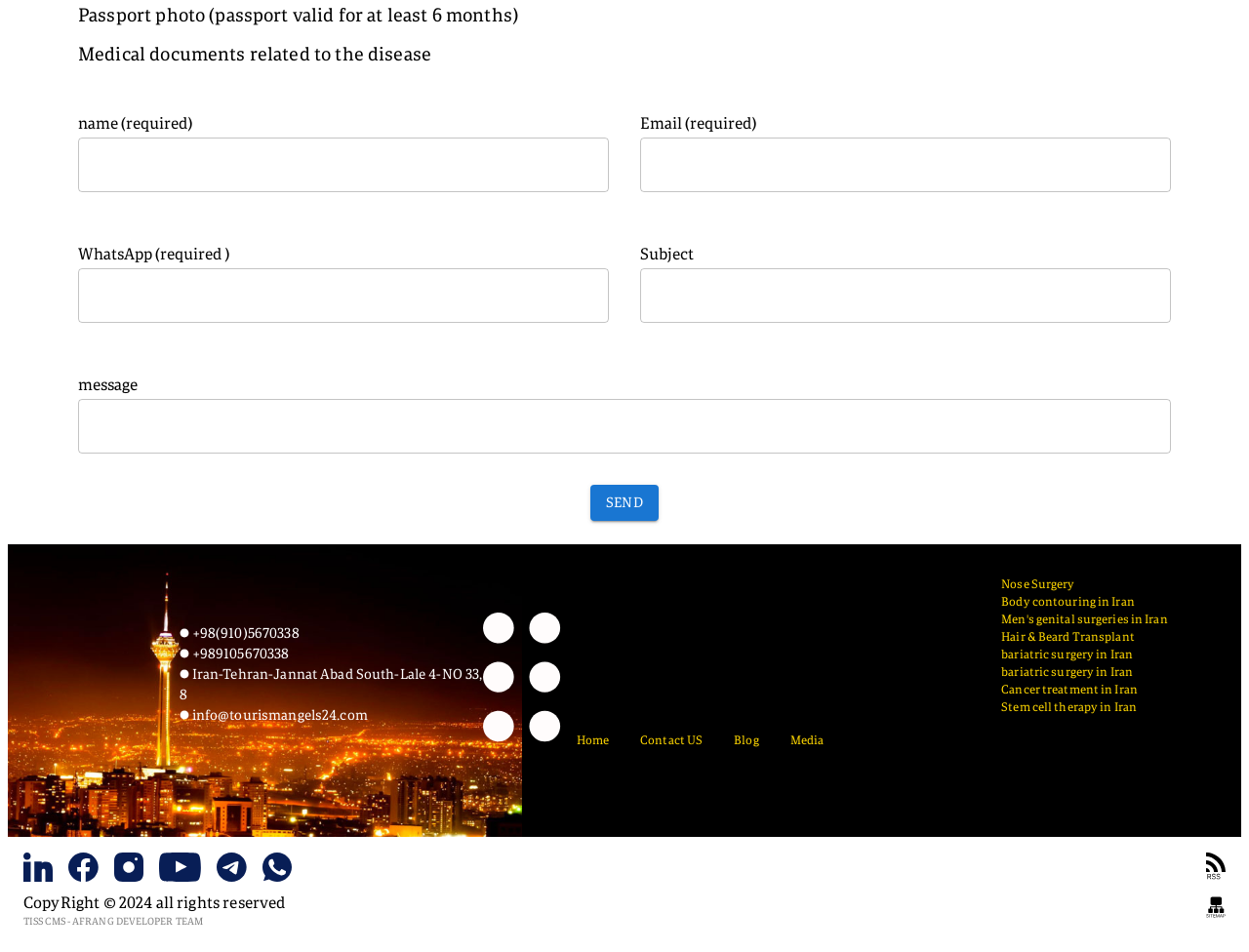Answer the following query with a single word or phrase:
What is the purpose of the form on this webpage?

Contact form